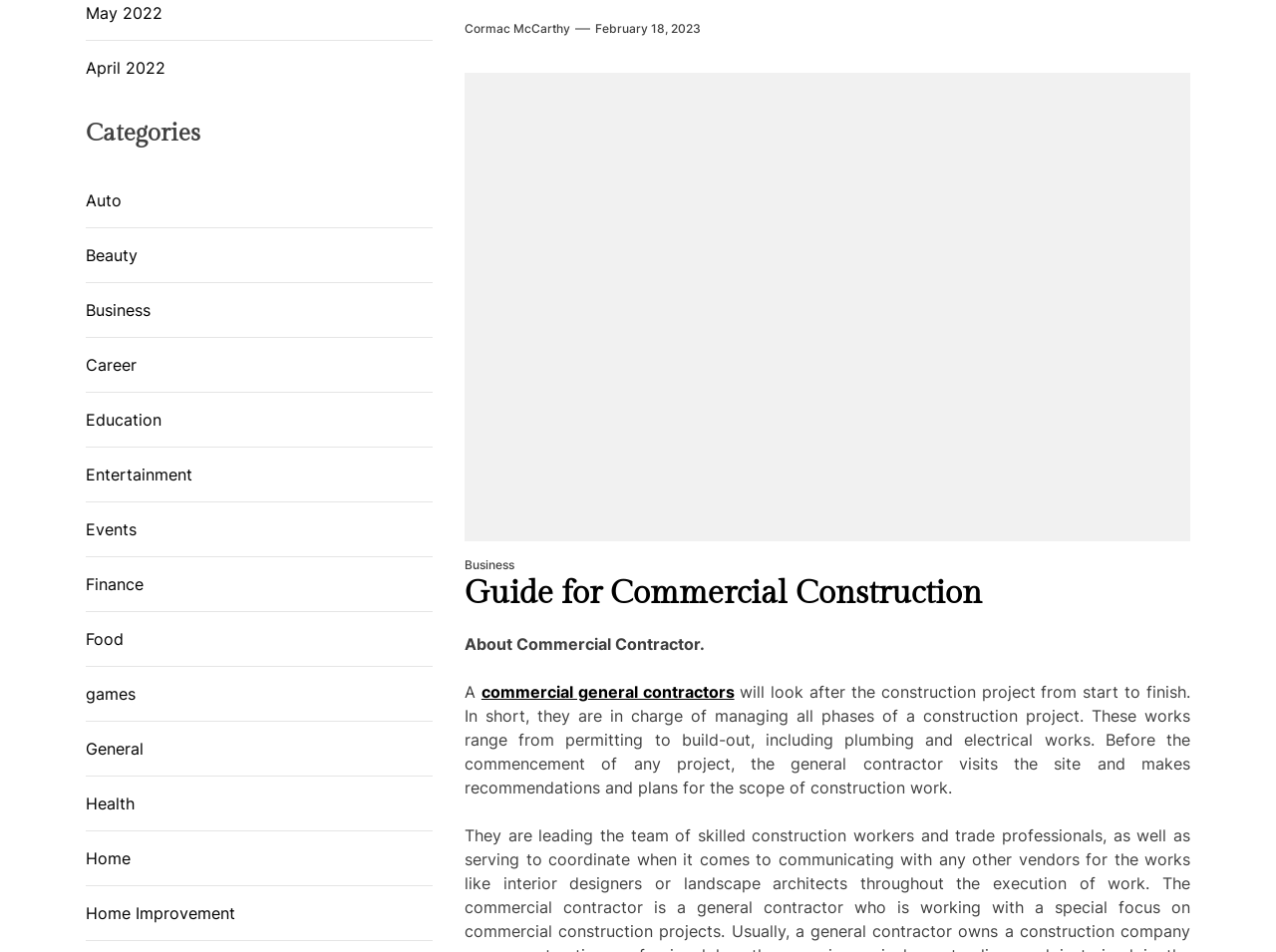Could you indicate the bounding box coordinates of the region to click in order to complete this instruction: "Click the DISCOVER THE BOOK link".

None